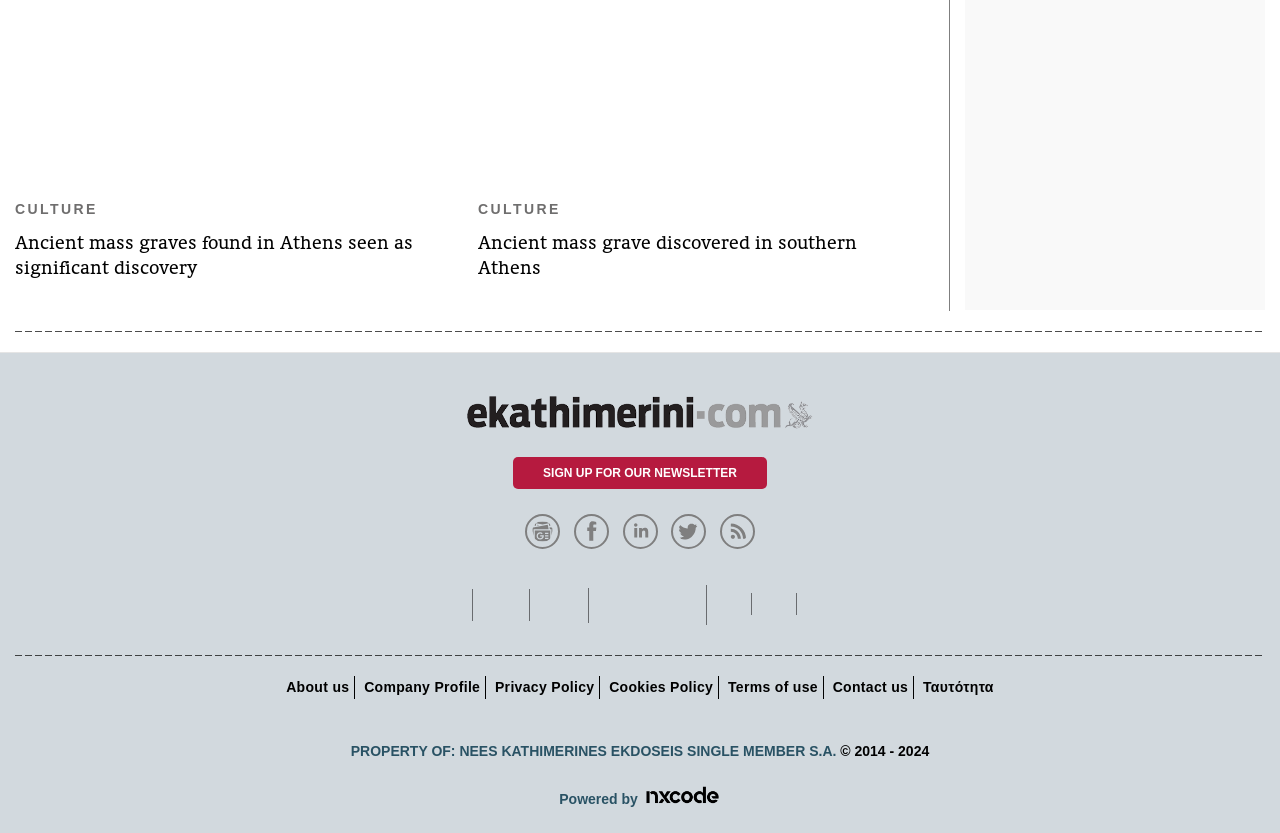Locate the bounding box coordinates of the element that should be clicked to fulfill the instruction: "Read about ancient mass graves found in Athens".

[0.012, 0.279, 0.323, 0.335]